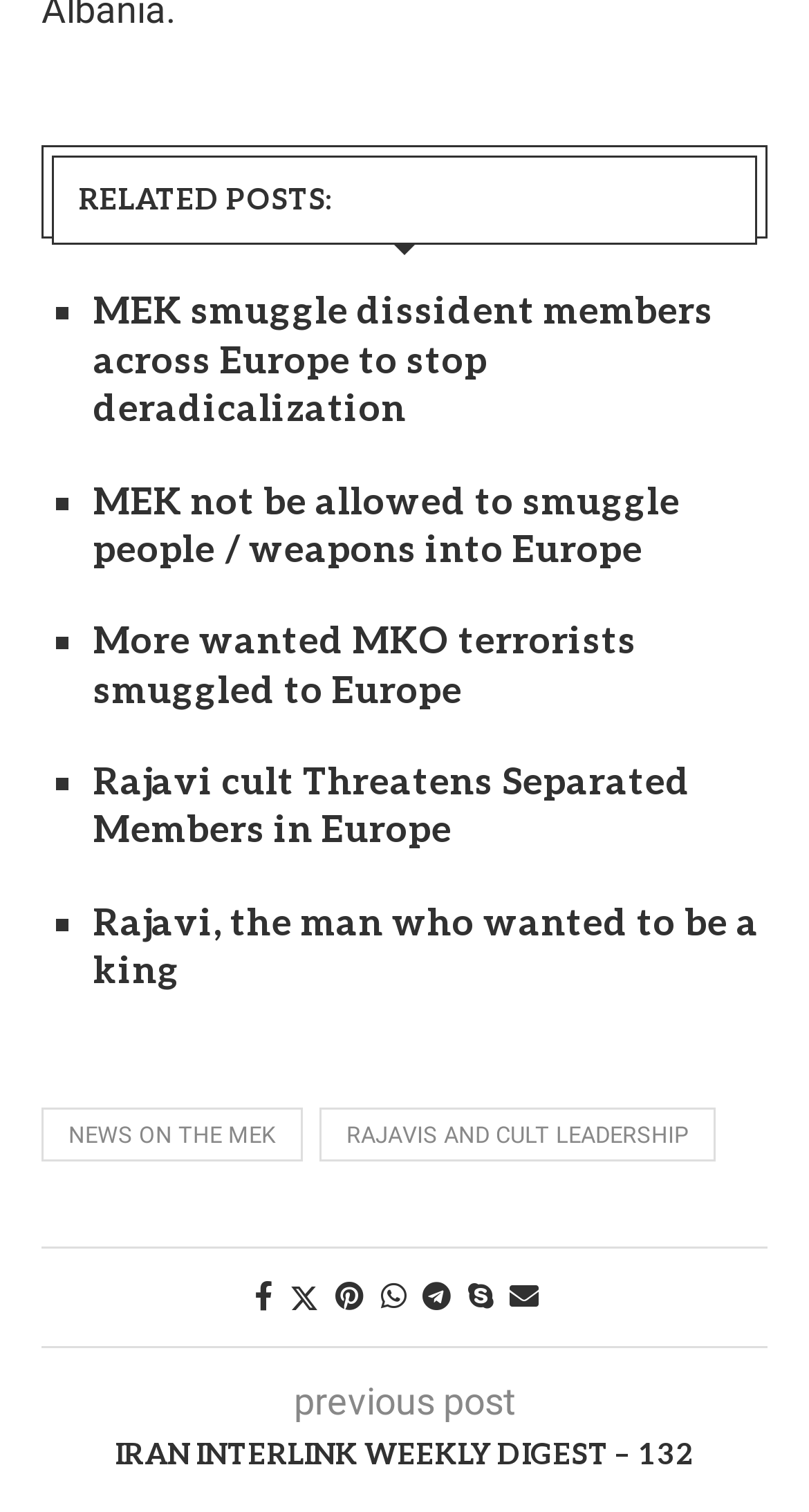Identify the bounding box coordinates of the specific part of the webpage to click to complete this instruction: "Click on 'MEK smuggle dissident members across Europe to stop deradicalization'".

[0.115, 0.193, 0.882, 0.285]